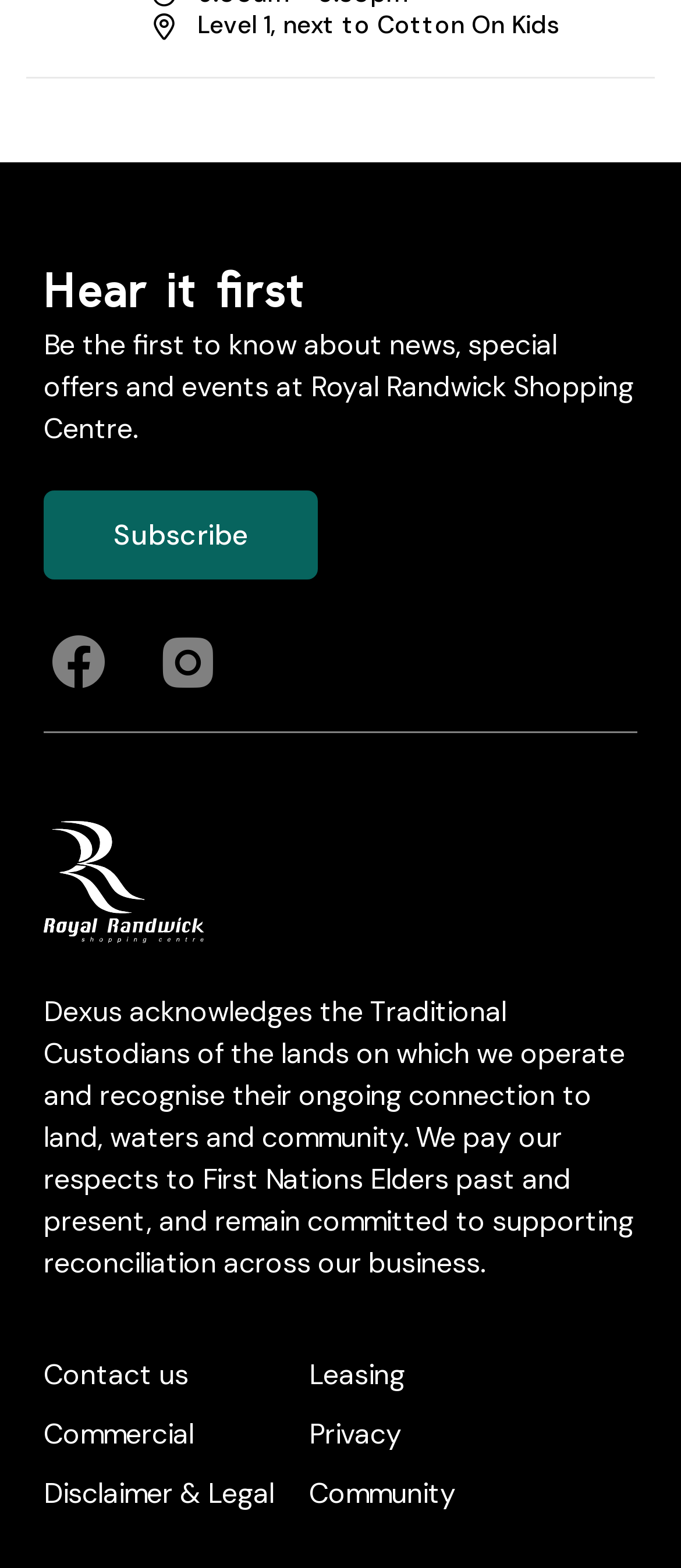From the given element description: "VKC puppies", find the bounding box for the UI element. Provide the coordinates as four float numbers between 0 and 1, in the order [left, top, right, bottom].

None